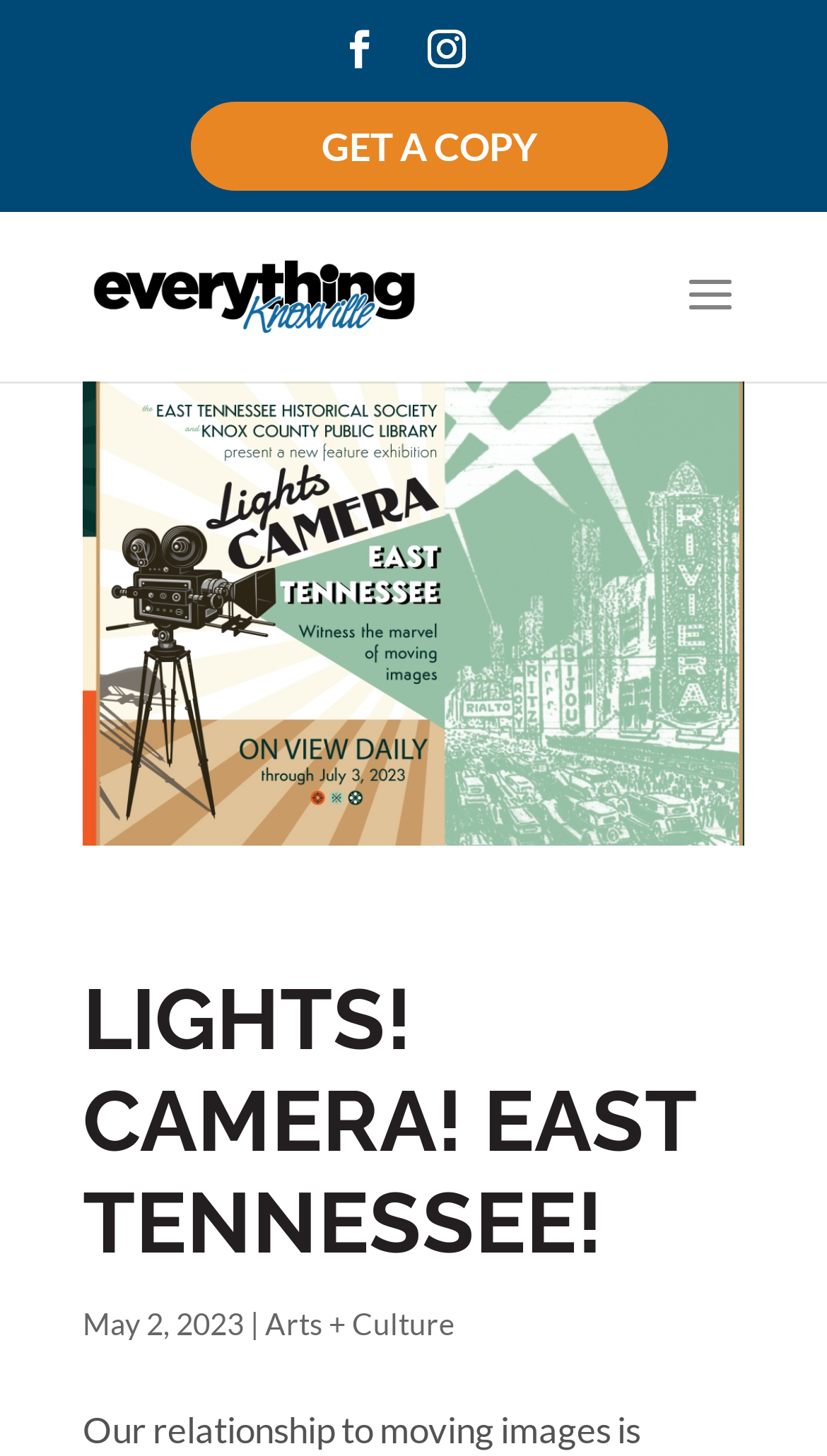Based on the element description: "Facebook", identify the bounding box coordinates for this UI element. The coordinates must be four float numbers between 0 and 1, listed as [left, top, right, bottom].

[0.412, 0.02, 0.458, 0.048]